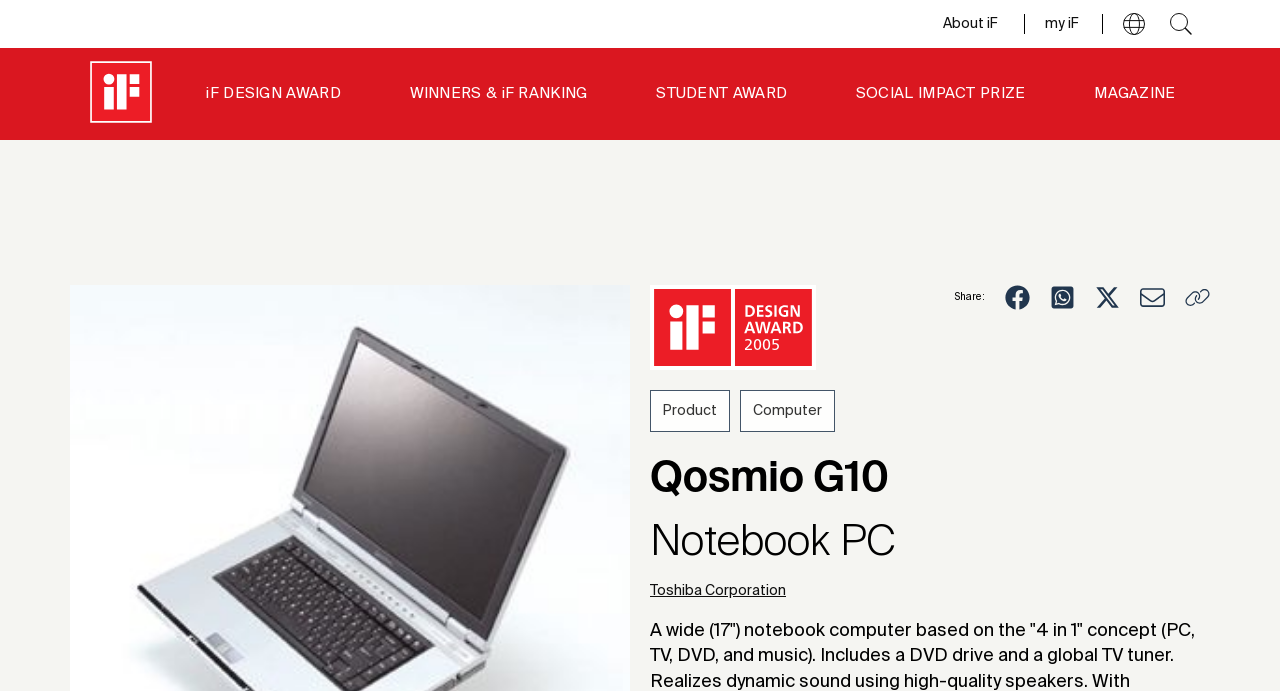What is the category of the product 'Qosmio G10'?
Please provide a single word or phrase as your answer based on the screenshot.

Computer